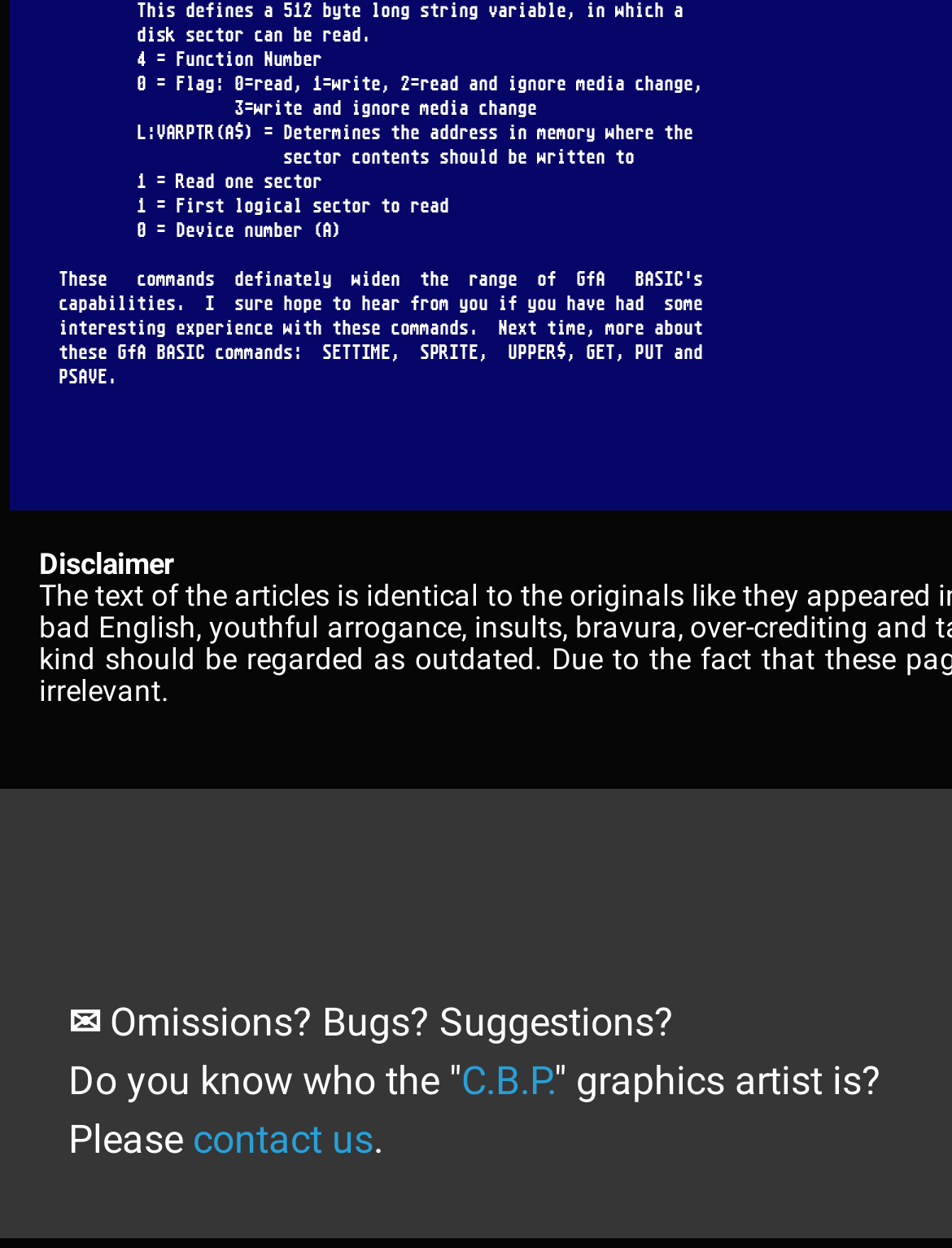Determine the bounding box for the UI element as described: "KB article". The coordinates should be represented as four float numbers between 0 and 1, formatted as [left, top, right, bottom].

None